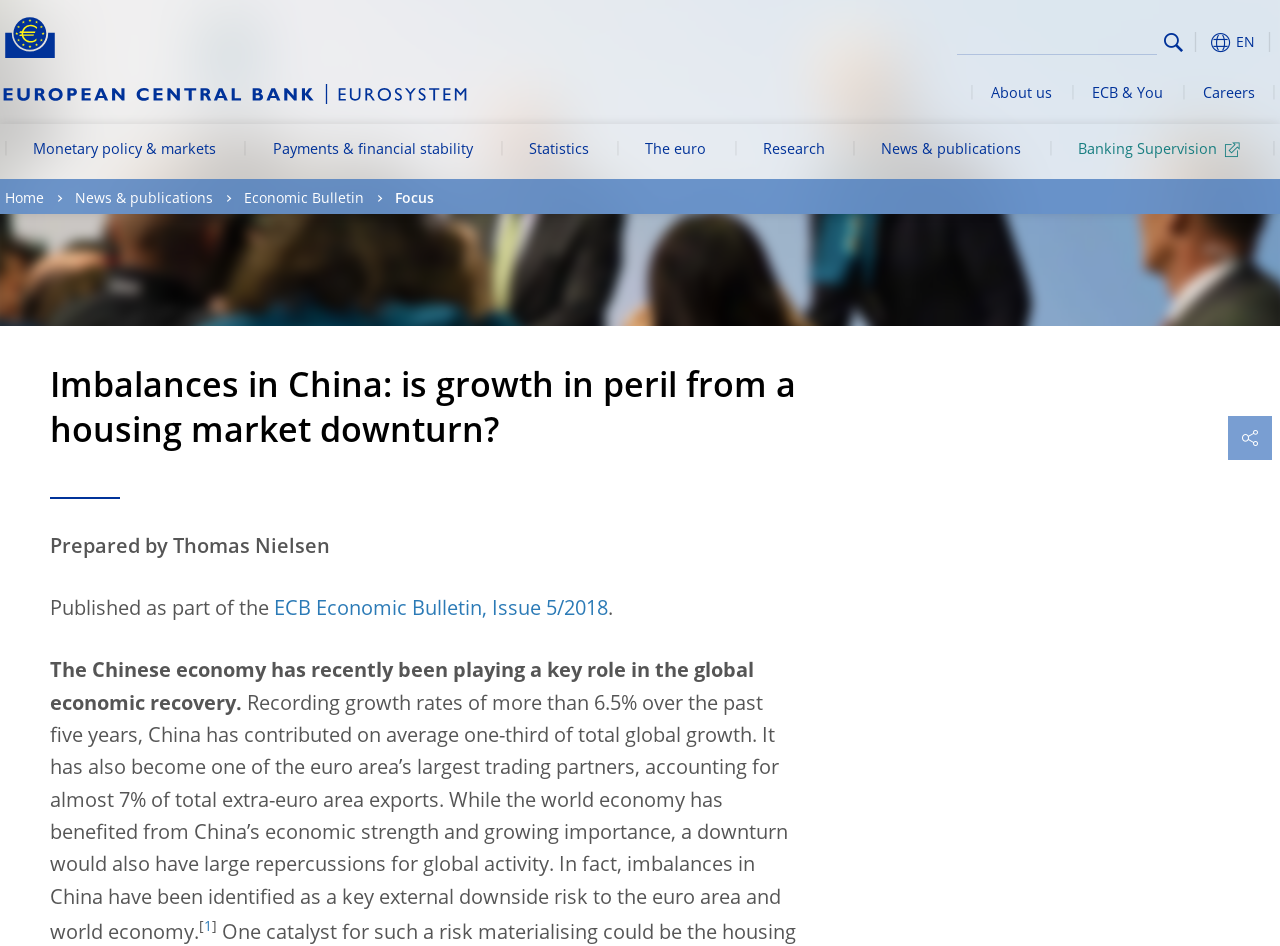Give a one-word or one-phrase response to the question:
What is the main task of the ECB?

Maintain price stability